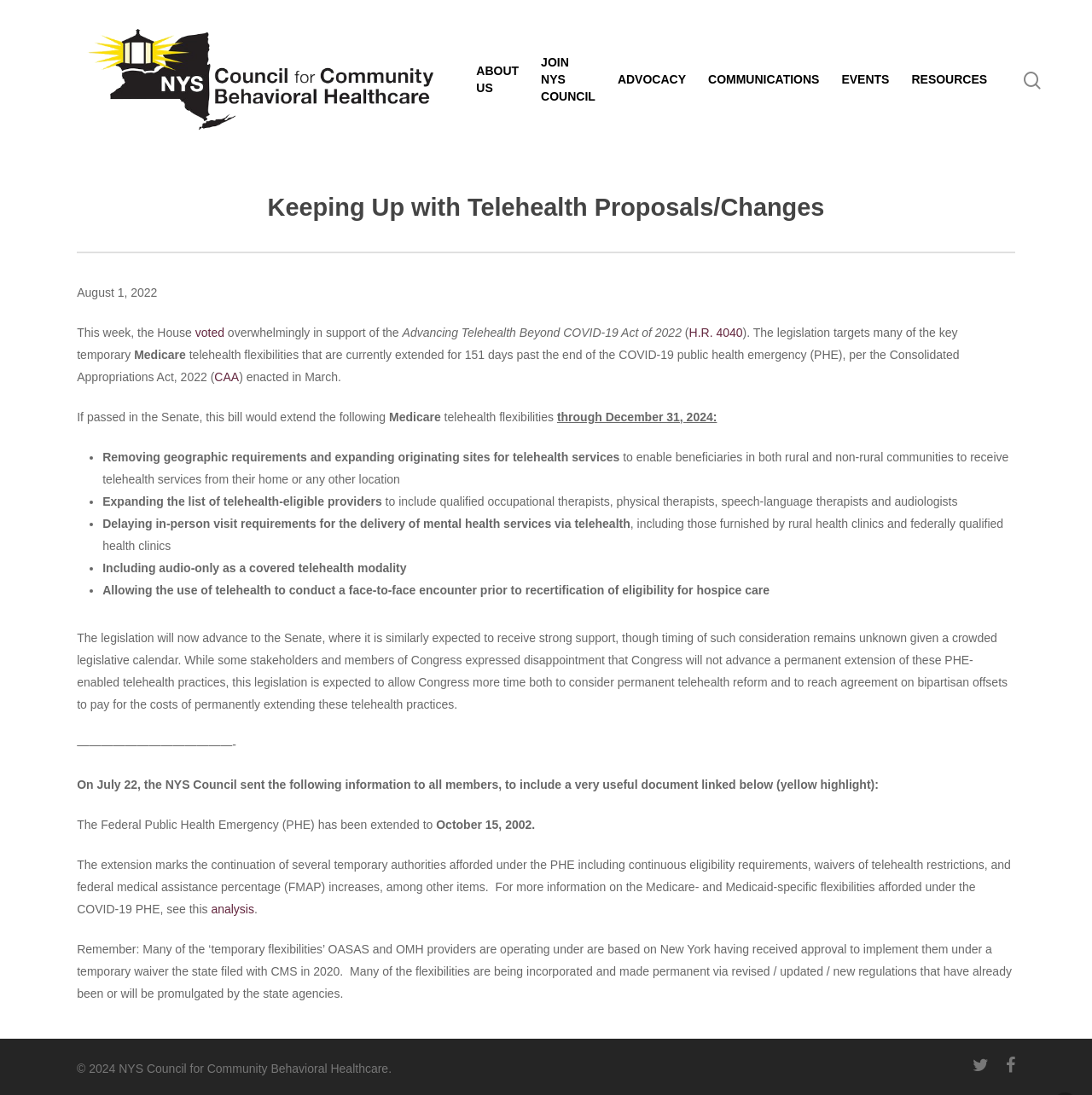Determine the bounding box coordinates of the clickable element to achieve the following action: 'Go to ABOUT US page'. Provide the coordinates as four float values between 0 and 1, formatted as [left, top, right, bottom].

[0.436, 0.057, 0.475, 0.088]